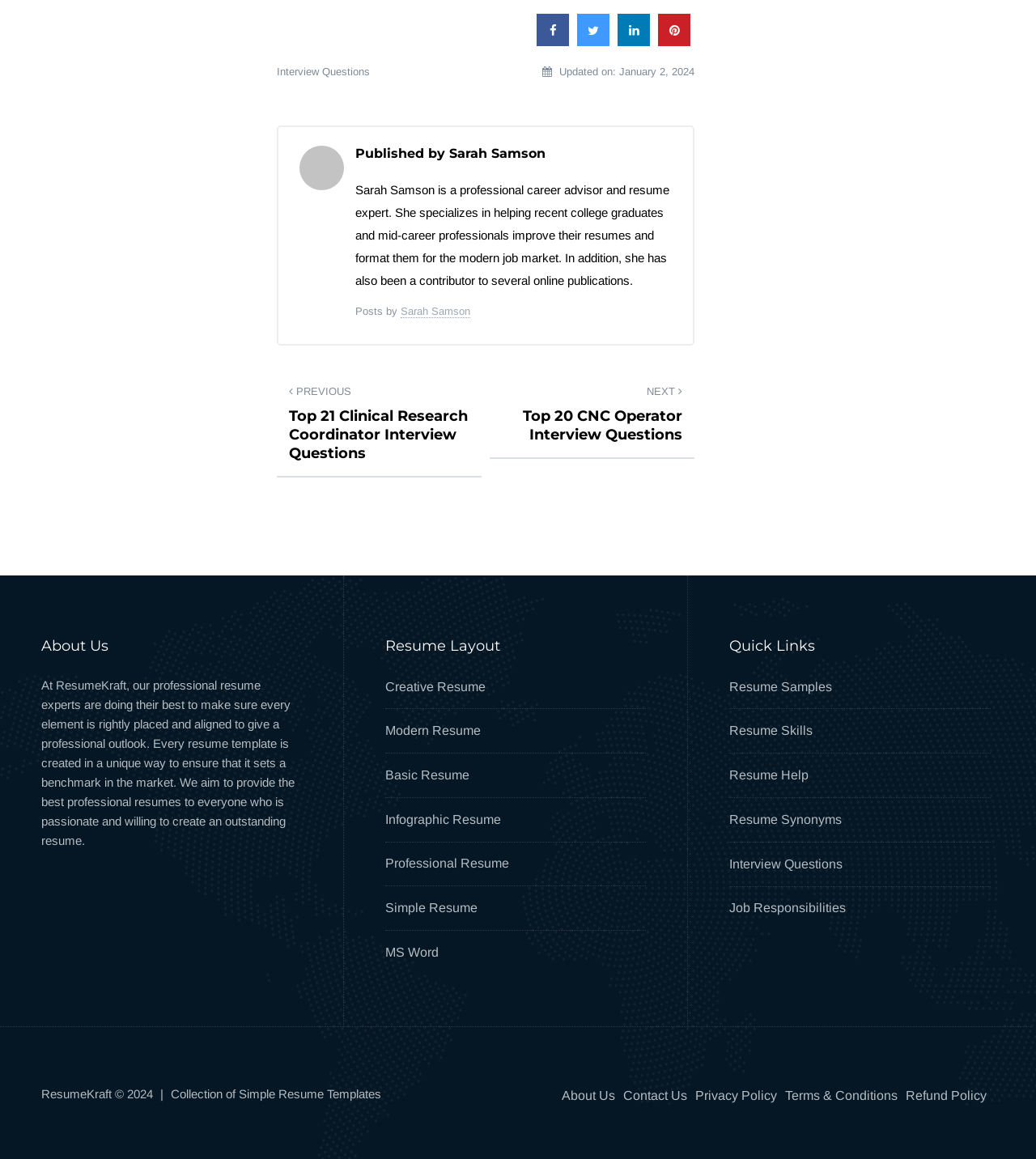Pinpoint the bounding box coordinates of the clickable area needed to execute the instruction: "Read the 'Top 21 Clinical Research Coordinator Interview Questions' post". The coordinates should be specified as four float numbers between 0 and 1, i.e., [left, top, right, bottom].

[0.279, 0.334, 0.453, 0.348]